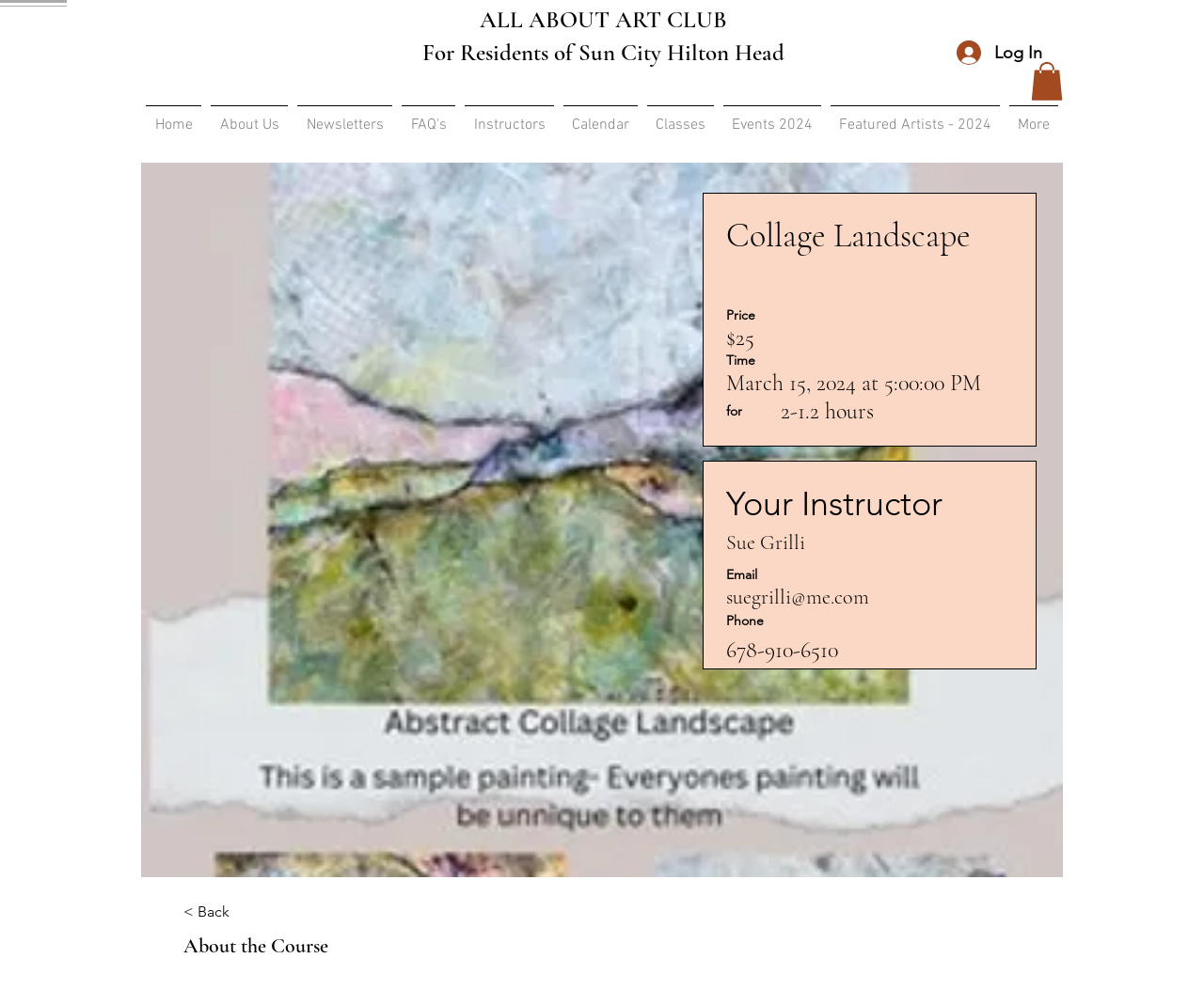Please determine the bounding box of the UI element that matches this description: More. The coordinates should be given as (top-left x, top-left y, bottom-right x, bottom-right y), with all values between 0 and 1.

[0.834, 0.106, 0.883, 0.13]